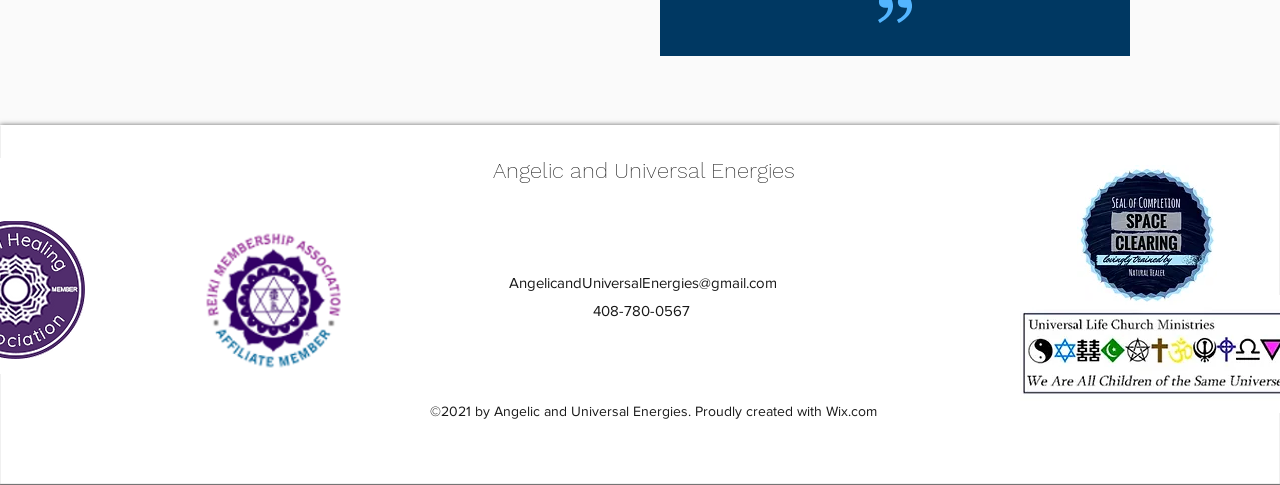What is the copyright year?
Using the image as a reference, answer with just one word or a short phrase.

2021